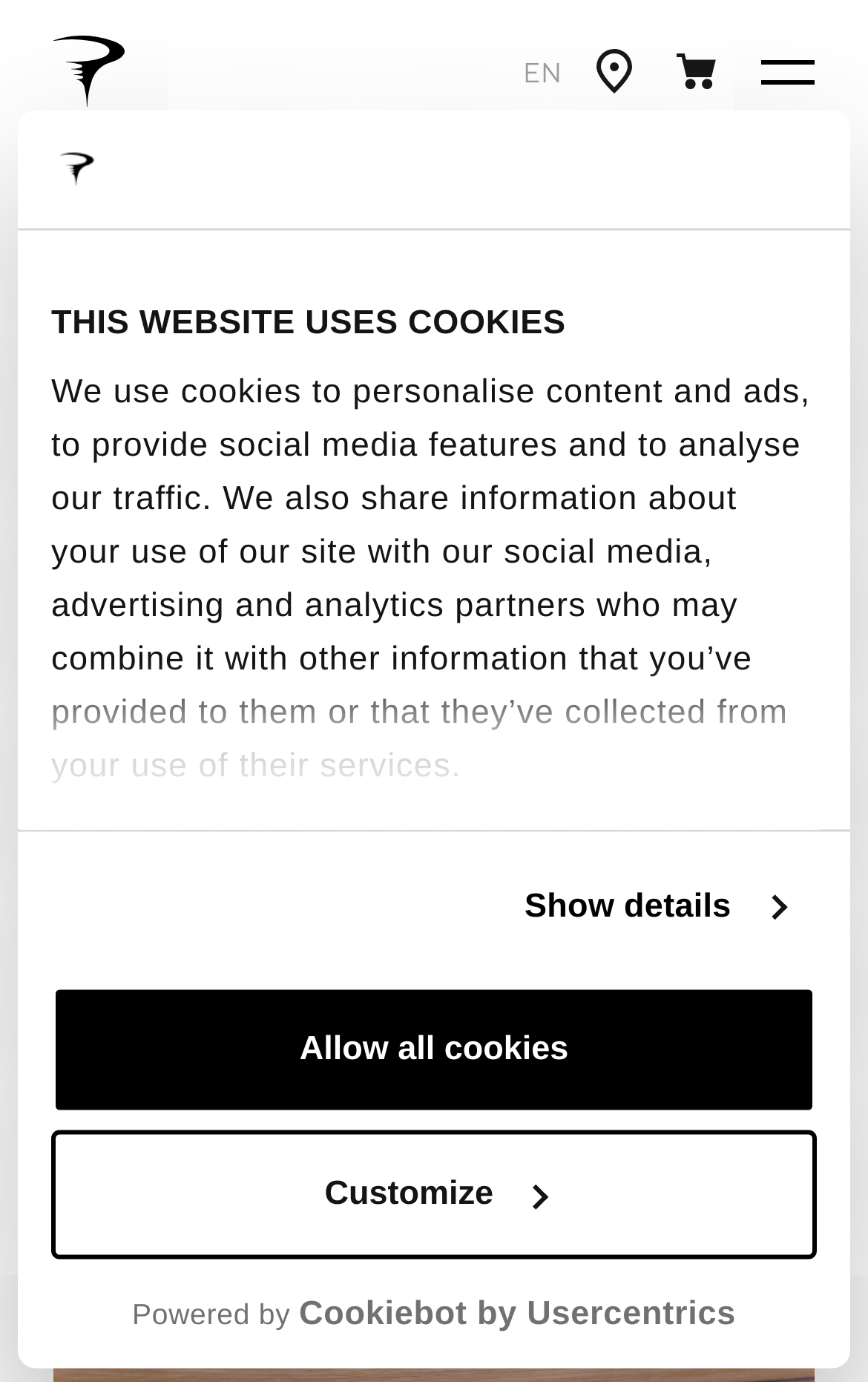What is the brand of the bicycle mentioned?
Look at the image and respond with a one-word or short-phrase answer.

Pinarello